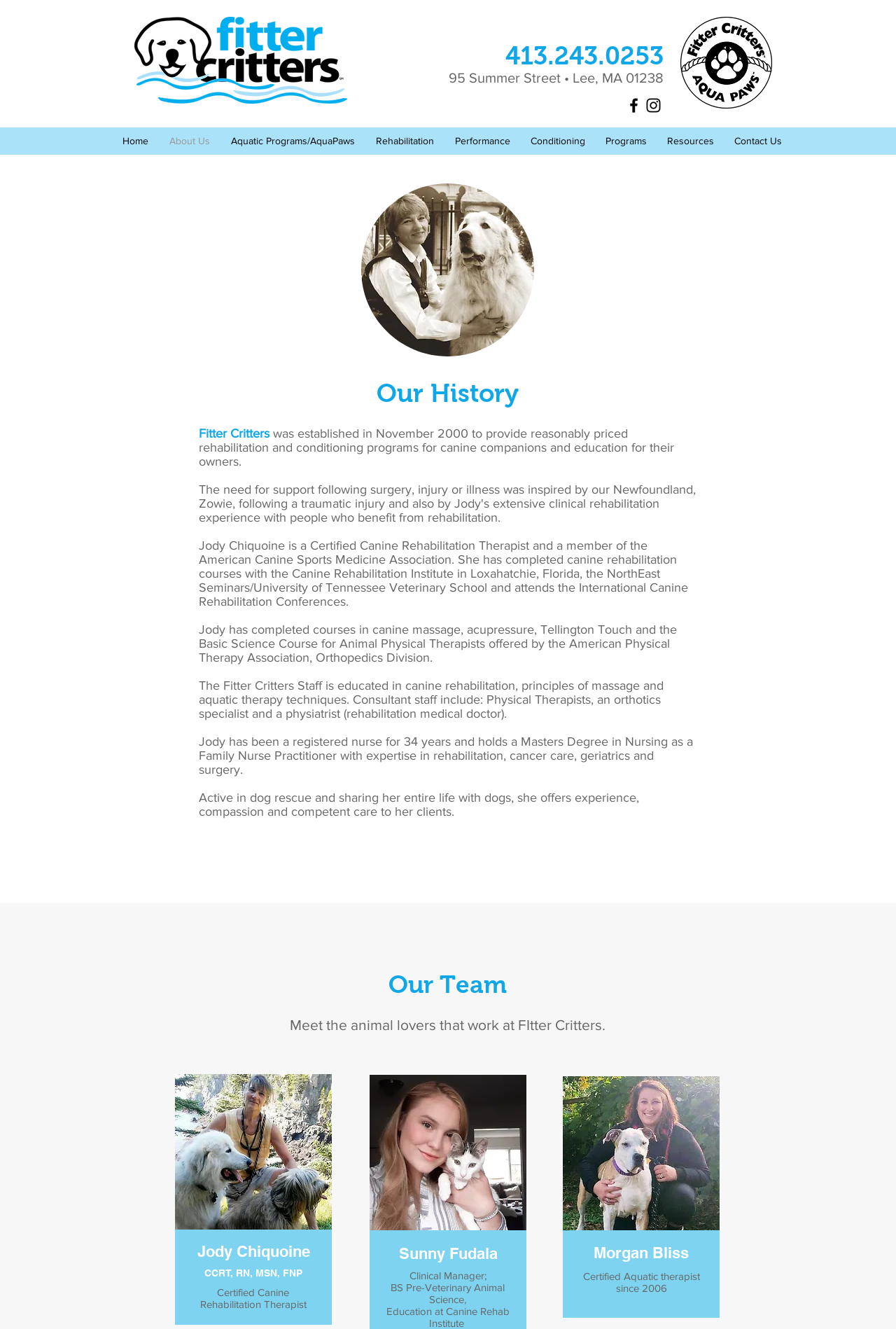Identify the bounding box for the UI element described as: "𝕏 Share on Twitter". Ensure the coordinates are four float numbers between 0 and 1, formatted as [left, top, right, bottom].

None